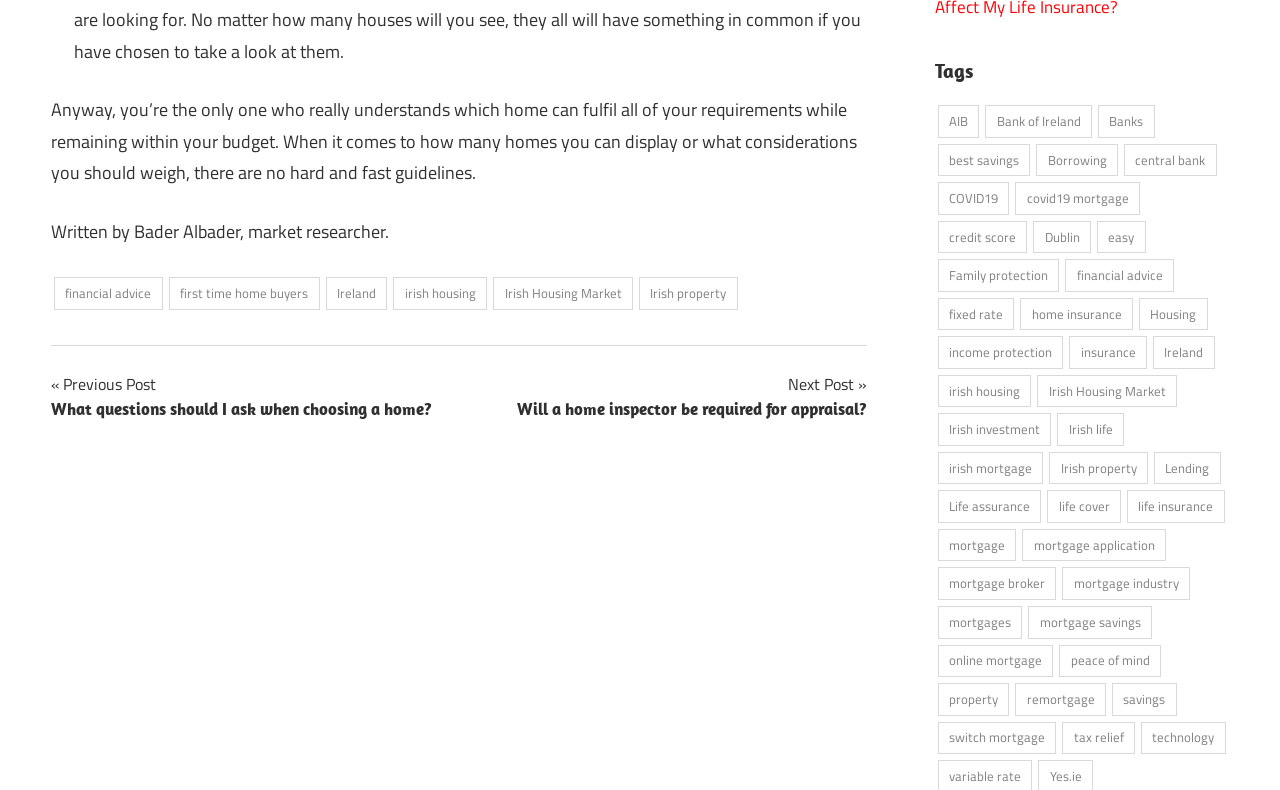Identify the bounding box coordinates of the element that should be clicked to fulfill this task: "Click on 'Posts' navigation". The coordinates should be provided as four float numbers between 0 and 1, i.e., [left, top, right, bottom].

[0.04, 0.437, 0.677, 0.534]